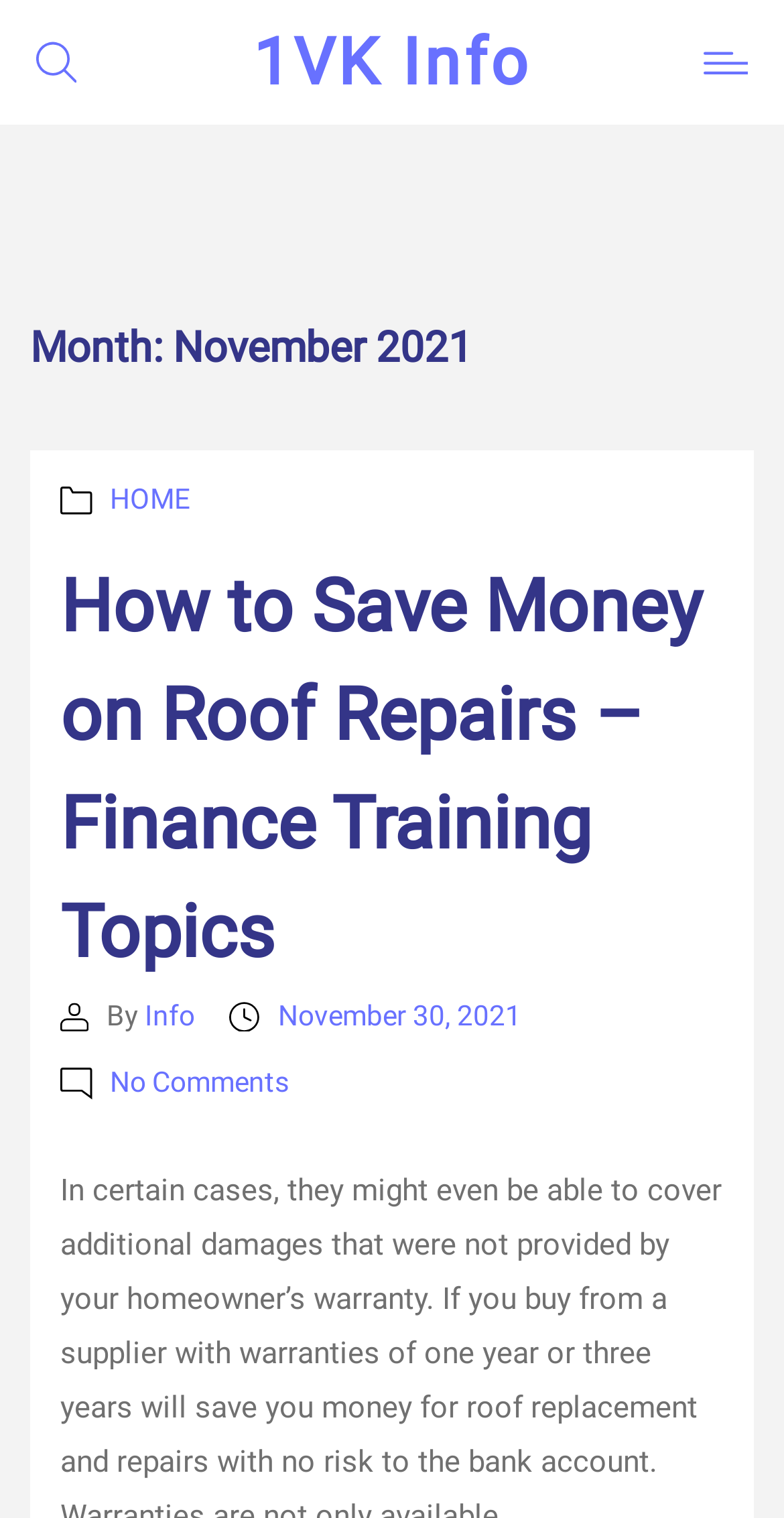What is the title of the article?
Use the information from the image to give a detailed answer to the question.

I found the title of the article by examining the header section of the webpage, which contains a heading element with the text 'How to Save Money on Roof Repairs – Finance Training Topics'.